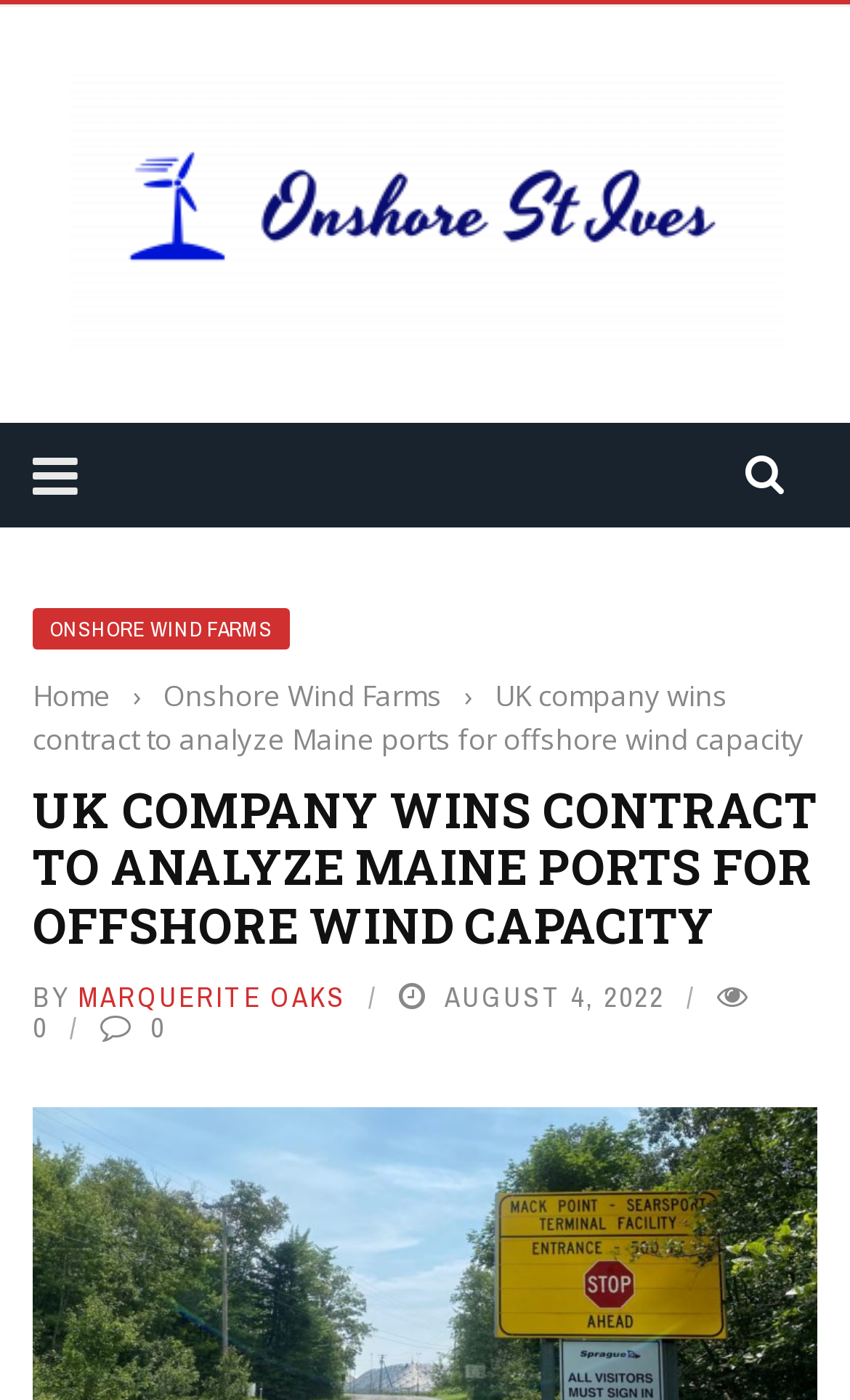Carefully observe the image and respond to the question with a detailed answer:
What is the location mentioned in the article?

The location 'Maine' is mentioned in the article's title 'UK company wins contract to analyze Maine ports for offshore wind capacity' which suggests that the article is related to Maine ports.